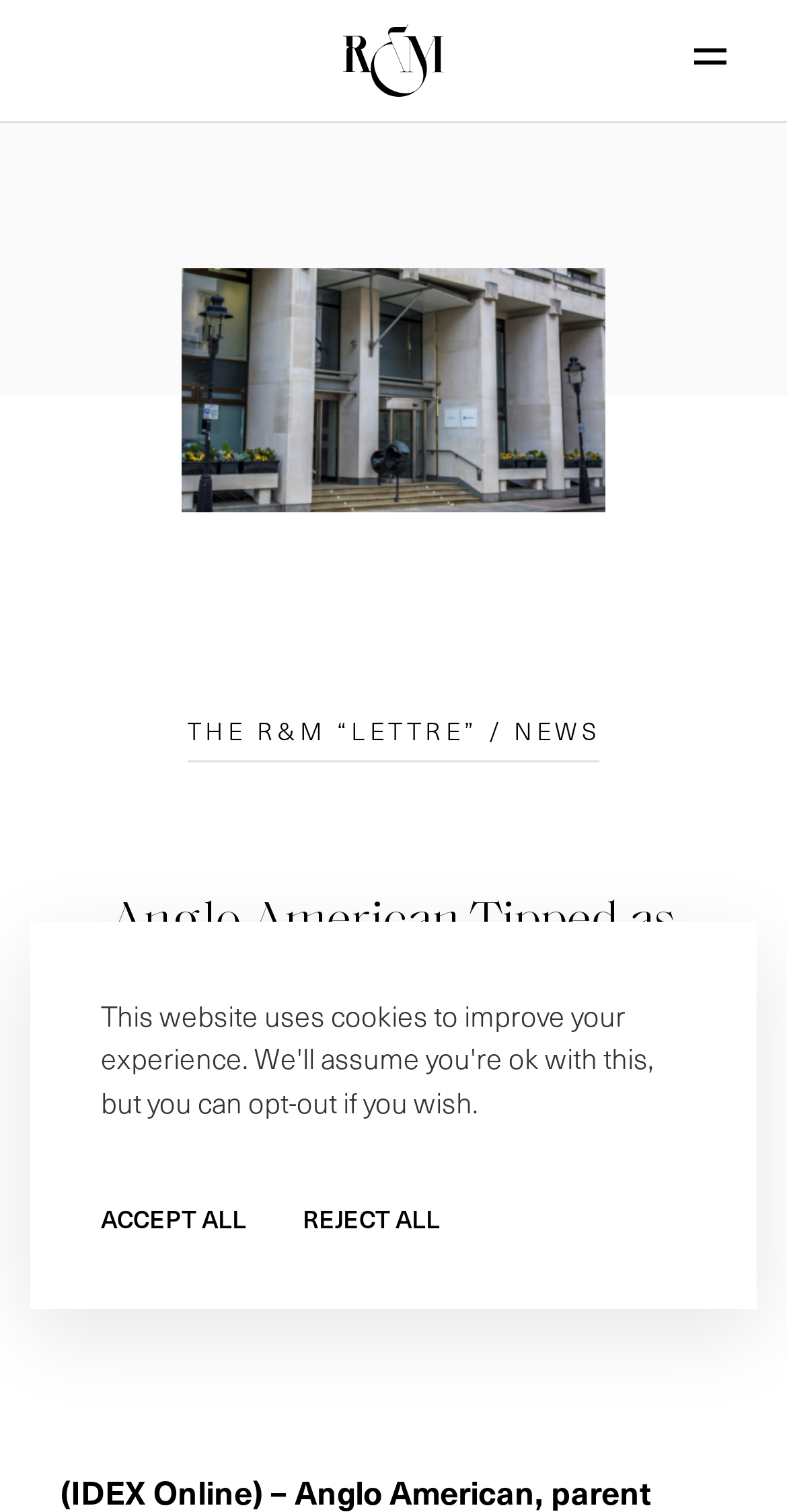Can you determine the bounding box coordinates of the area that needs to be clicked to fulfill the following instruction: "Switch to English language"?

[0.418, 0.833, 0.464, 0.858]